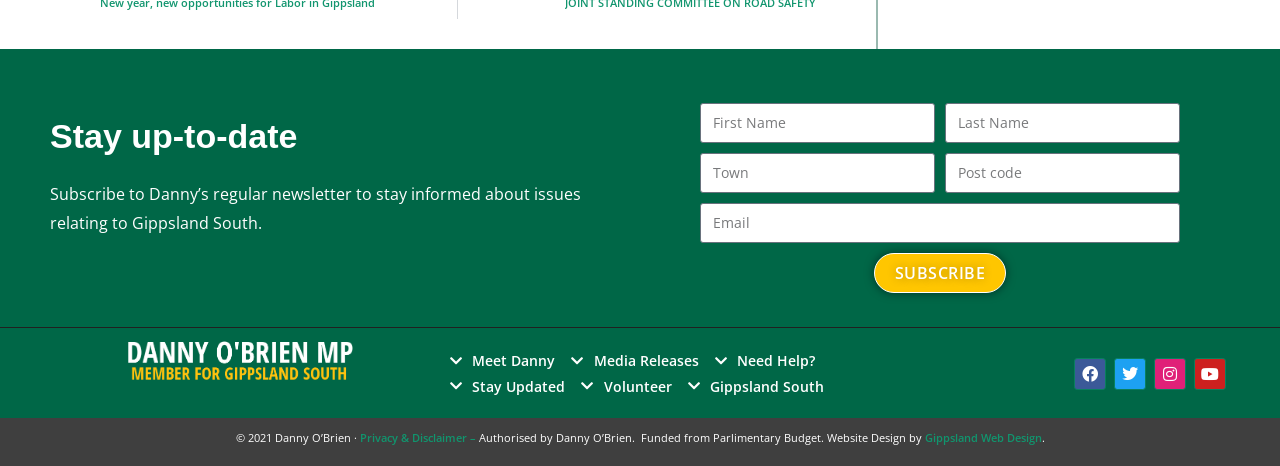What is the purpose of the newsletter?
Can you offer a detailed and complete answer to this question?

Based on the StaticText element 'Subscribe to Danny’s regular newsletter to stay informed about issues relating to Gippsland South.', it can be inferred that the purpose of the newsletter is to keep subscribers updated about issues related to Gippsland South.